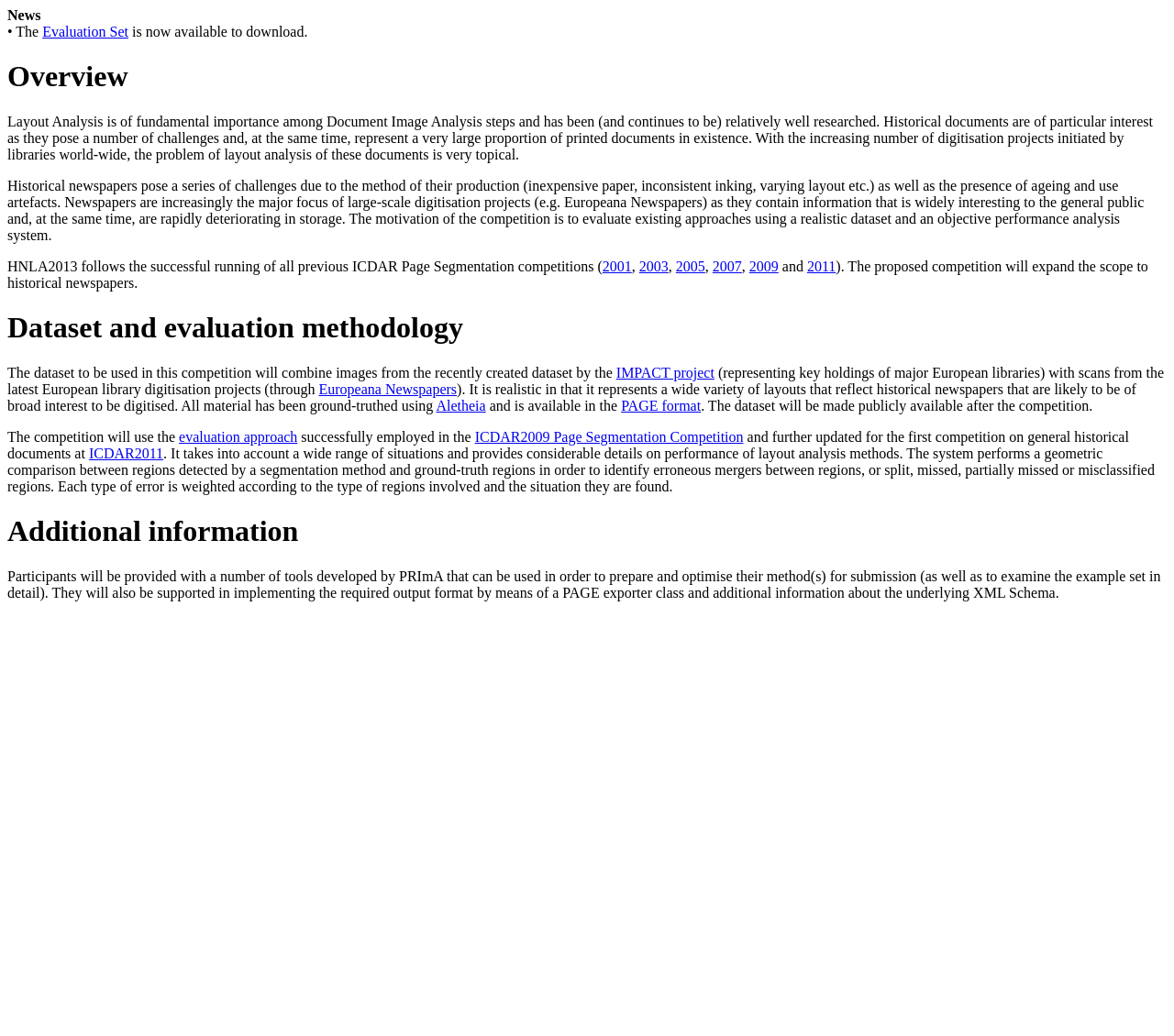Can you give a detailed response to the following question using the information from the image? What is the name of the system used for evaluation?

The name of the system used for evaluation is Aletheia, which is mentioned in the section 'Dataset and evaluation methodology' as 'All material has been ground-truthed using Aletheia'.